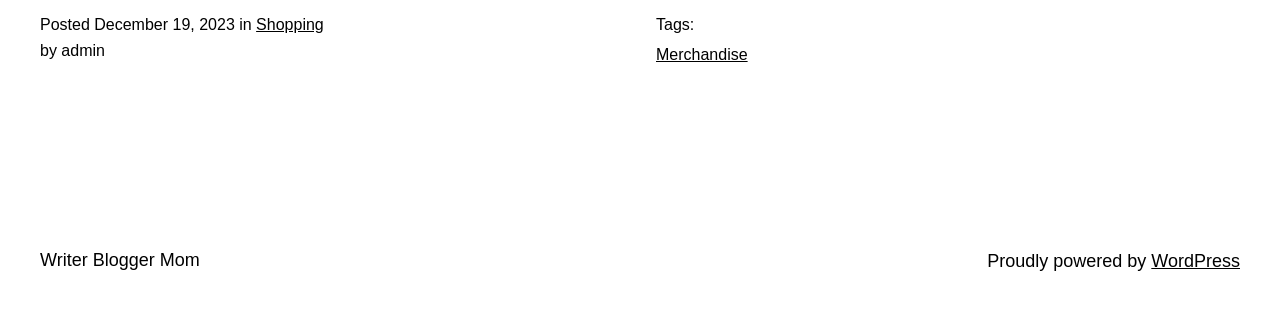Locate the UI element that matches the description Writer Blogger Mom in the webpage screenshot. Return the bounding box coordinates in the format (top-left x, top-left y, bottom-right x, bottom-right y), with values ranging from 0 to 1.

[0.031, 0.785, 0.156, 0.848]